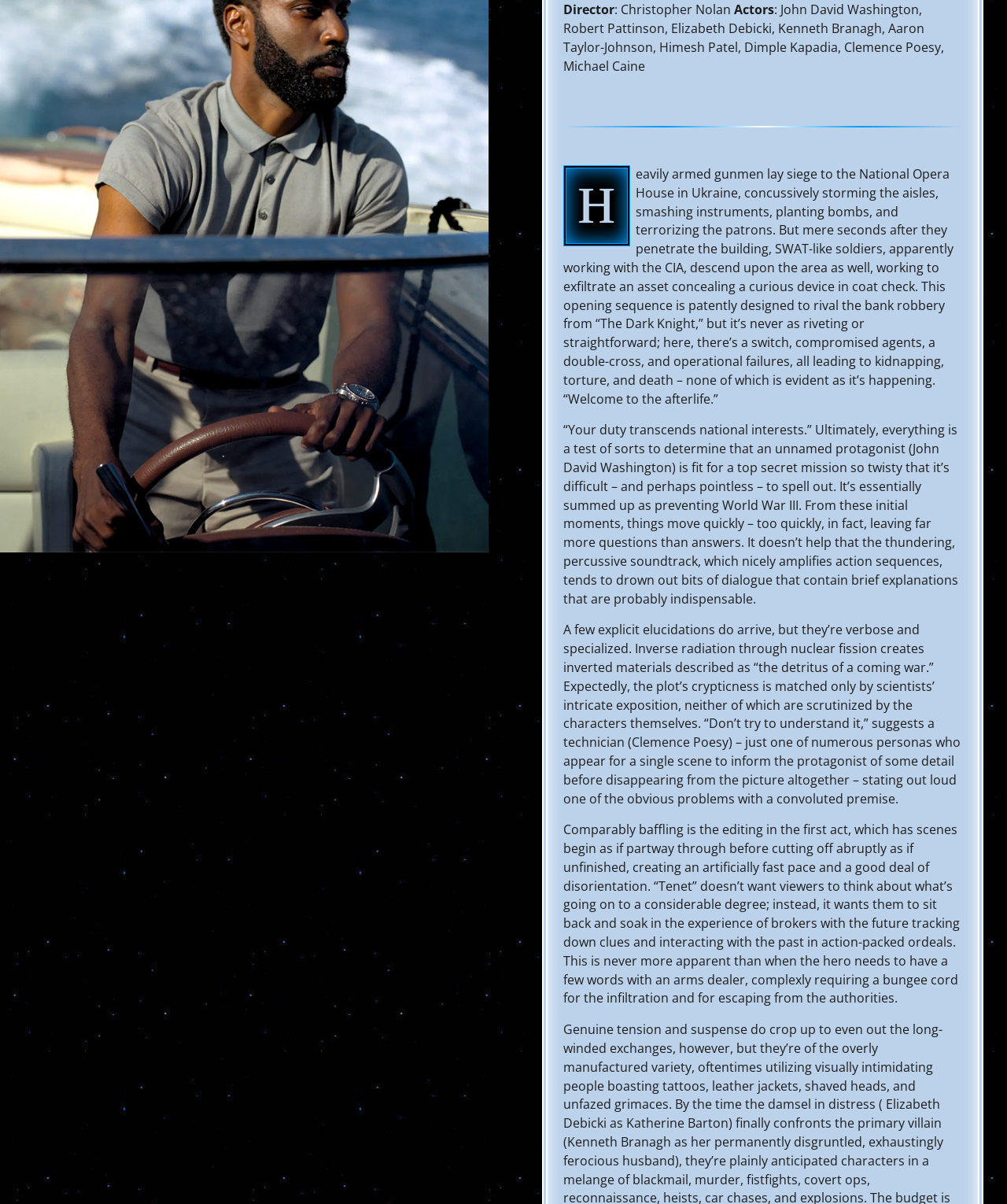Identify the bounding box for the UI element specified in this description: "value="Search"". The coordinates must be four float numbers between 0 and 1, formatted as [left, top, right, bottom].

[0.43, 0.588, 0.484, 0.613]